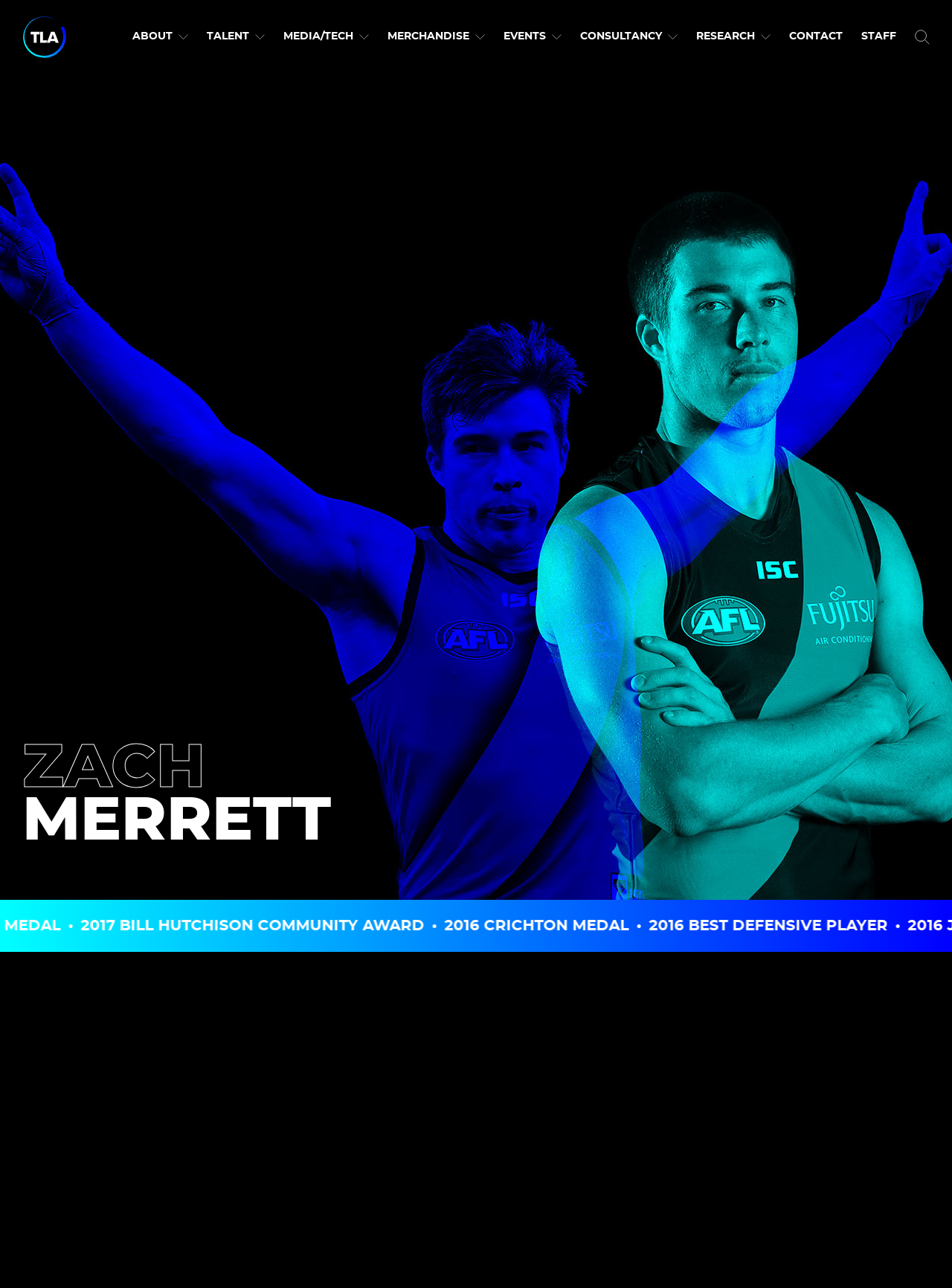How many awards are listed on the webpage?
Give a single word or phrase answer based on the content of the image.

3